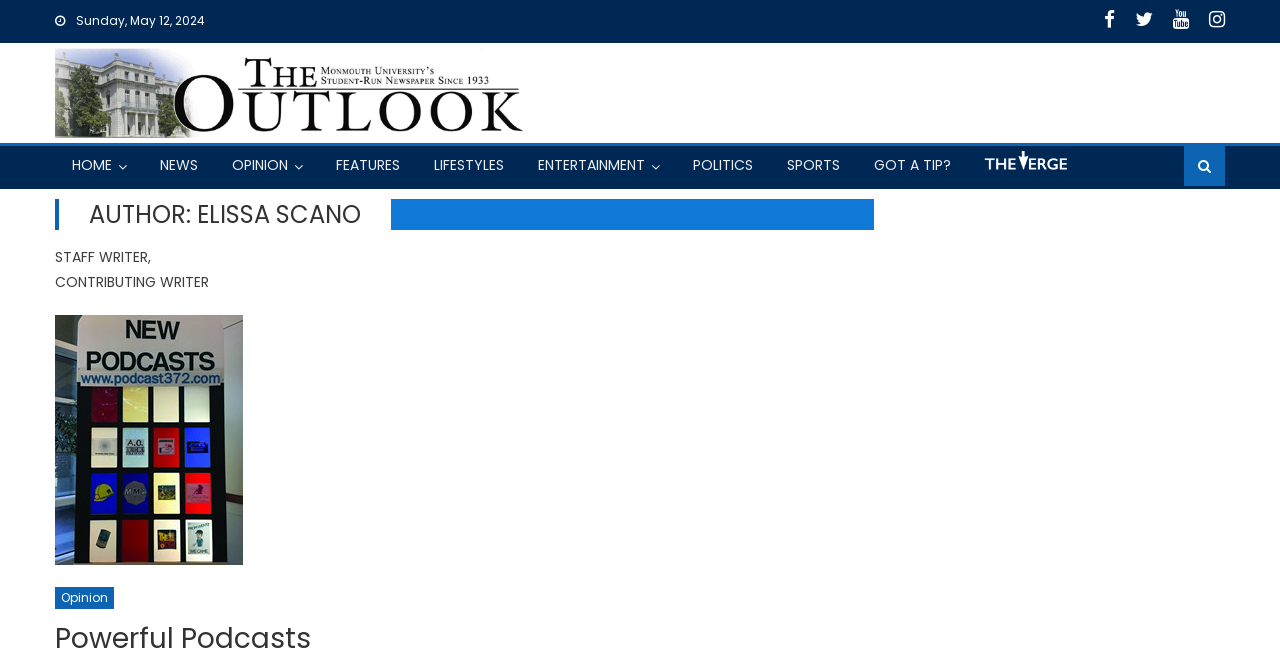Provide an in-depth description of the elements and layout of the webpage.

The webpage is about ELISSA SCANO, an author at The Outlook. At the top left, there is a date "Sunday, May 12, 2024". On the top right, there are four social media links represented by icons. Below the date, there is a logo of The Outlook, which is an image with the text "The Outlook". 

Below the logo, there is a navigation menu with eight links: "HOME", "NEWS", "OPINION", "FEATURES", "LIFESTYLES", "ENTERTAINMENT", "POLITICS", and "SPORTS". The "HOME", "OPINION", and "ENTERTAINMENT" links have an icon next to the text. 

On the left side, there is a section about the author, ELISSA SCANO. It has a heading "AUTHOR: ELISSA SCANO" and two lines of text describing her role: "STAFF WRITER," and "CONTRIBUTING WRITER". 

Below the author section, there is a link "Powerful Podcasts" with an image on the left side. The link is followed by another link "Opinion" at the bottom right.